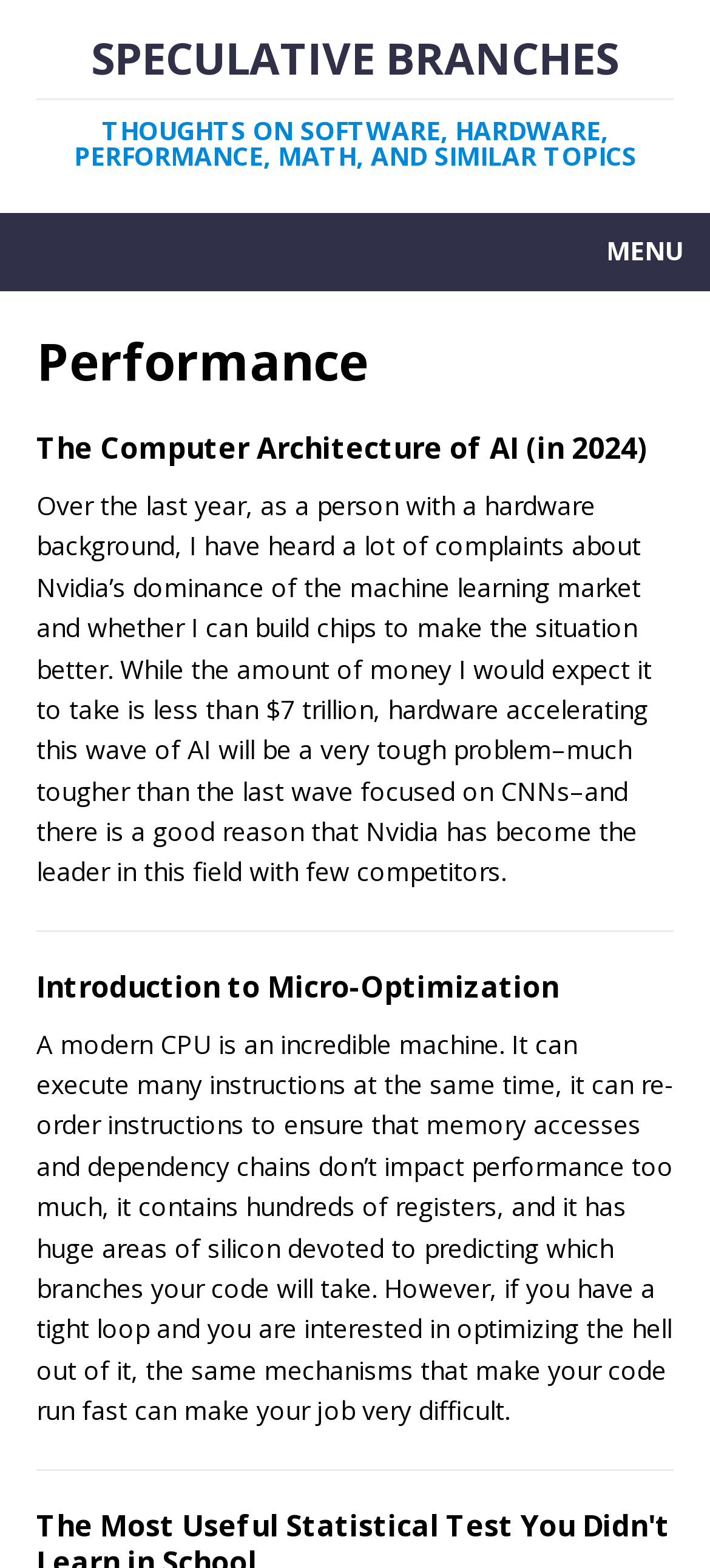What is the author's background?
Make sure to answer the question with a detailed and comprehensive explanation.

In the first article, the author mentions 'as a person with a hardware background', which suggests that the author has a background in hardware.